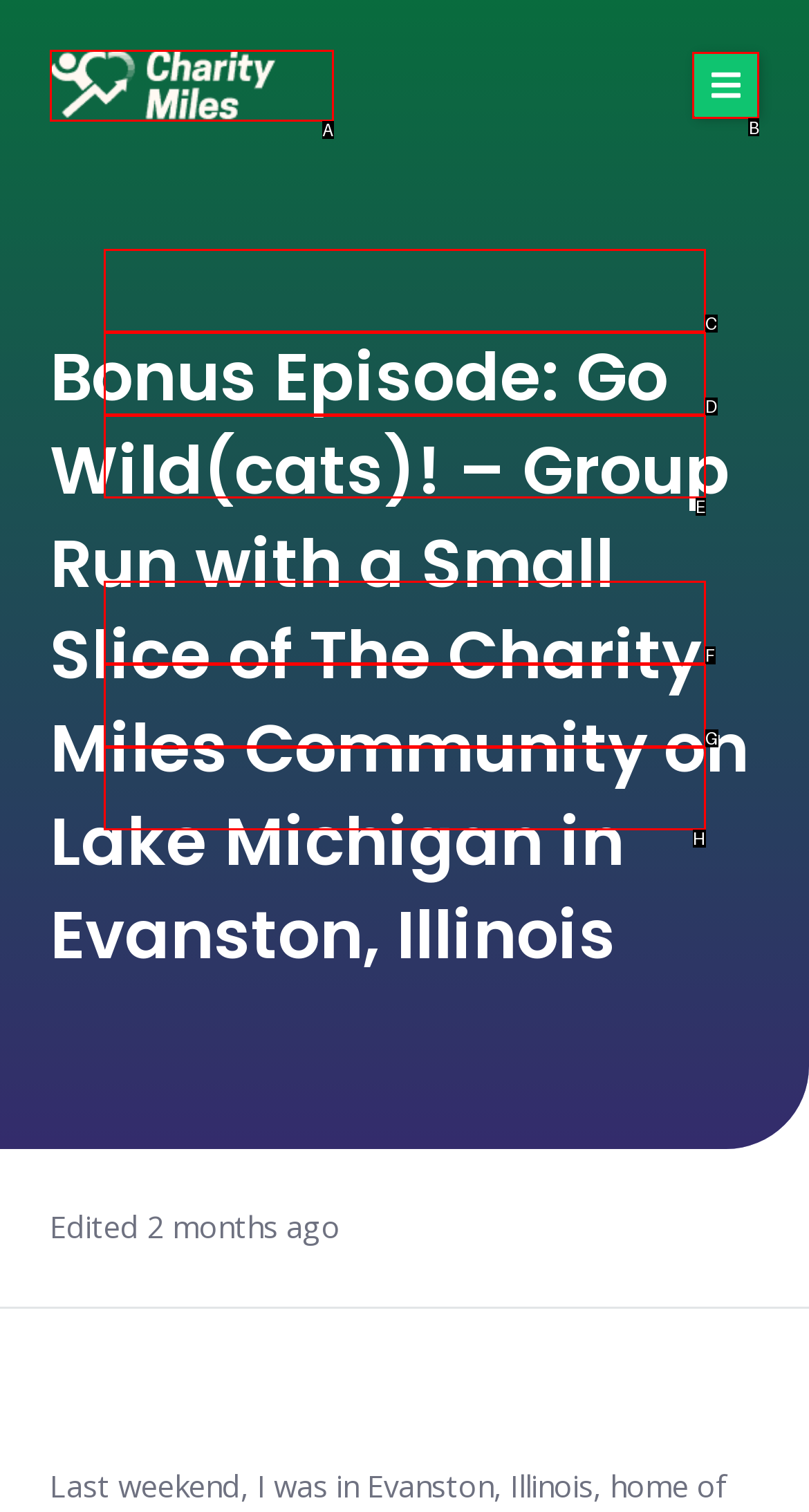Examine the description: Blog and indicate the best matching option by providing its letter directly from the choices.

H